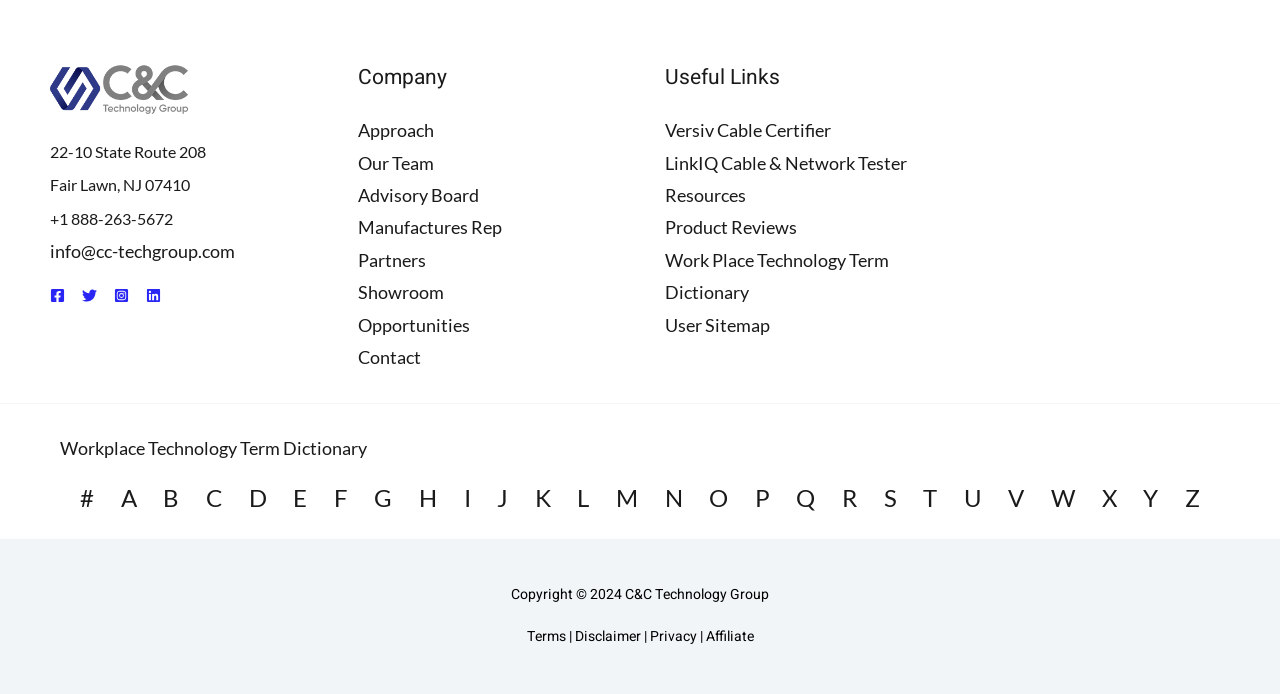Based on the provided description, "Versiv Cable Certifier", find the bounding box of the corresponding UI element in the screenshot.

[0.52, 0.172, 0.649, 0.204]